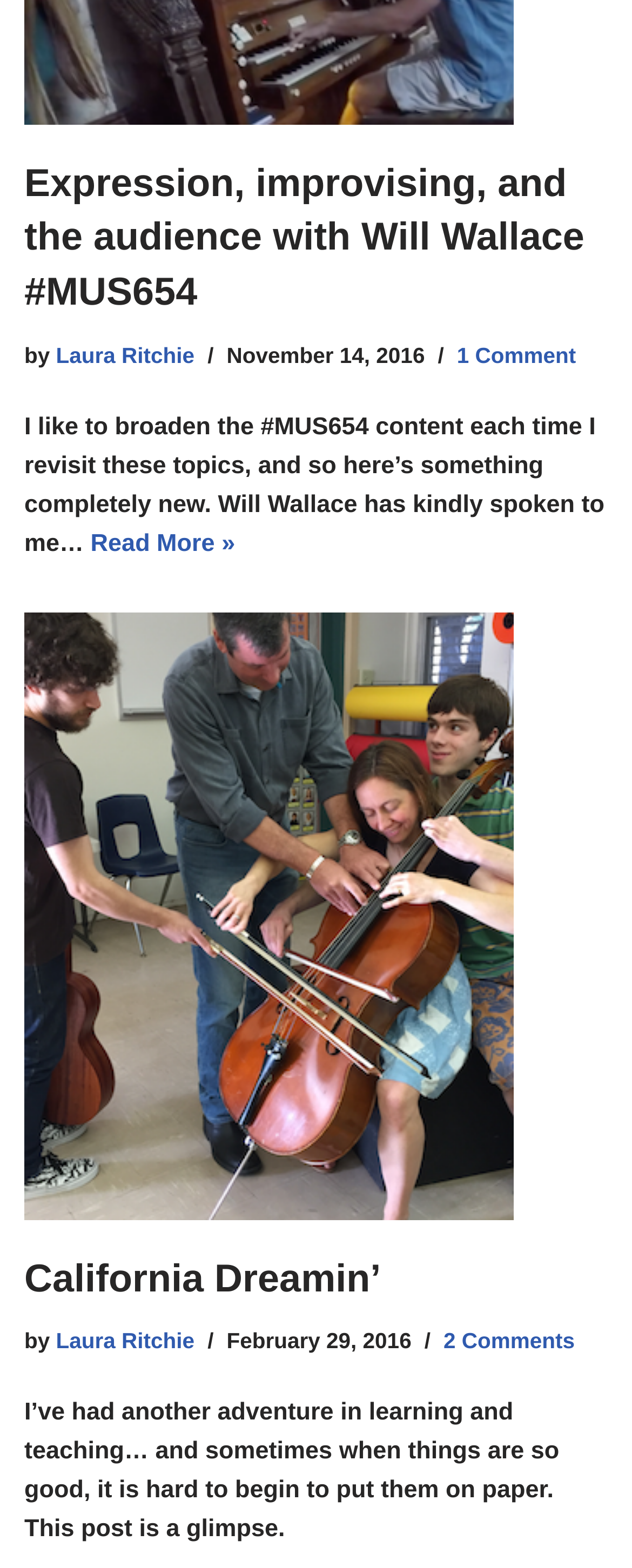Locate the bounding box coordinates of the clickable element to fulfill the following instruction: "Submit the text". Provide the coordinates as four float numbers between 0 and 1 in the format [left, top, right, bottom].

None